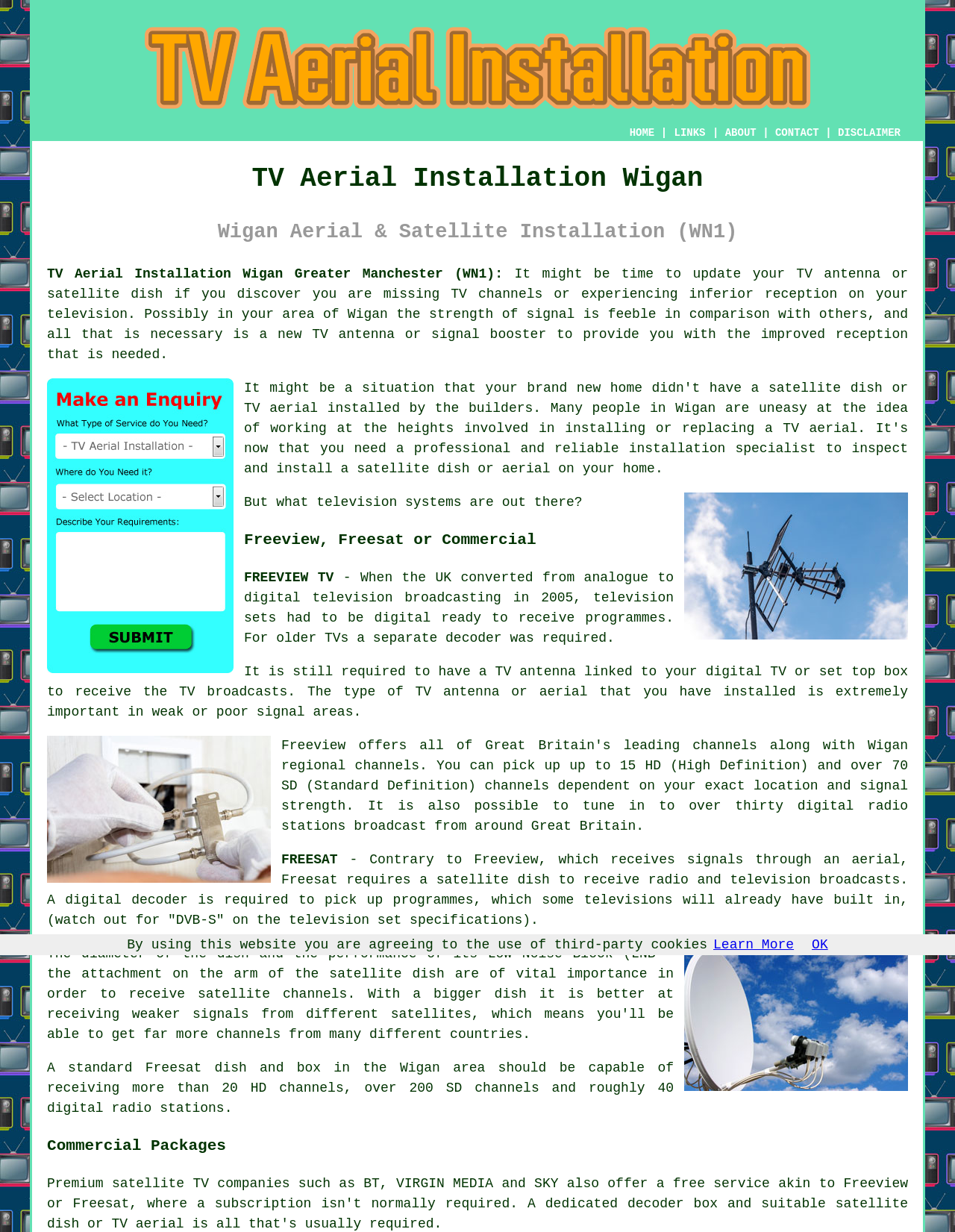Please determine the bounding box coordinates of the clickable area required to carry out the following instruction: "Visit the 'Resources' page". The coordinates must be four float numbers between 0 and 1, represented as [left, top, right, bottom].

None